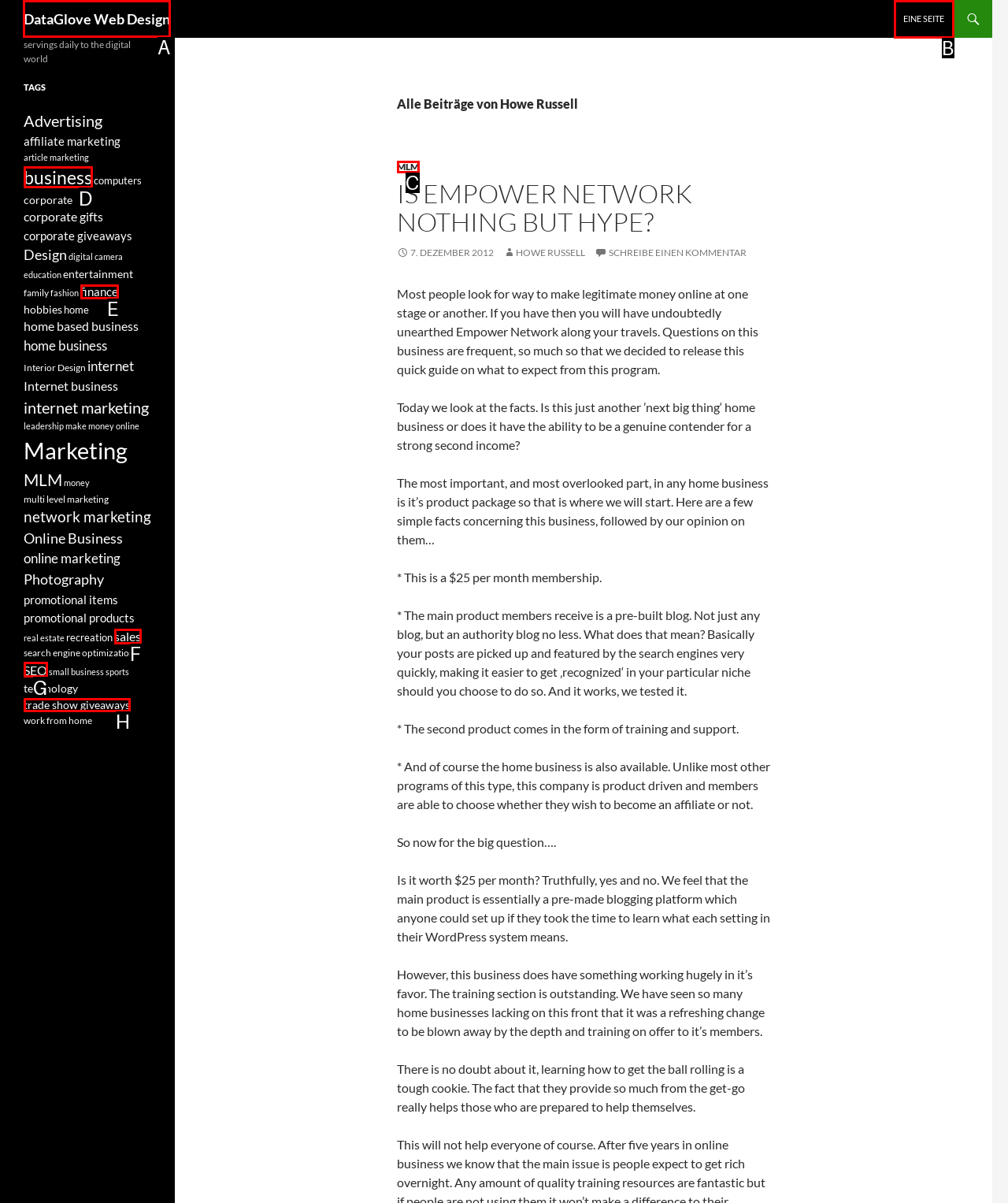Which HTML element should be clicked to complete the following task: click on 'DataGlove Web Design'?
Answer with the letter corresponding to the correct choice.

A